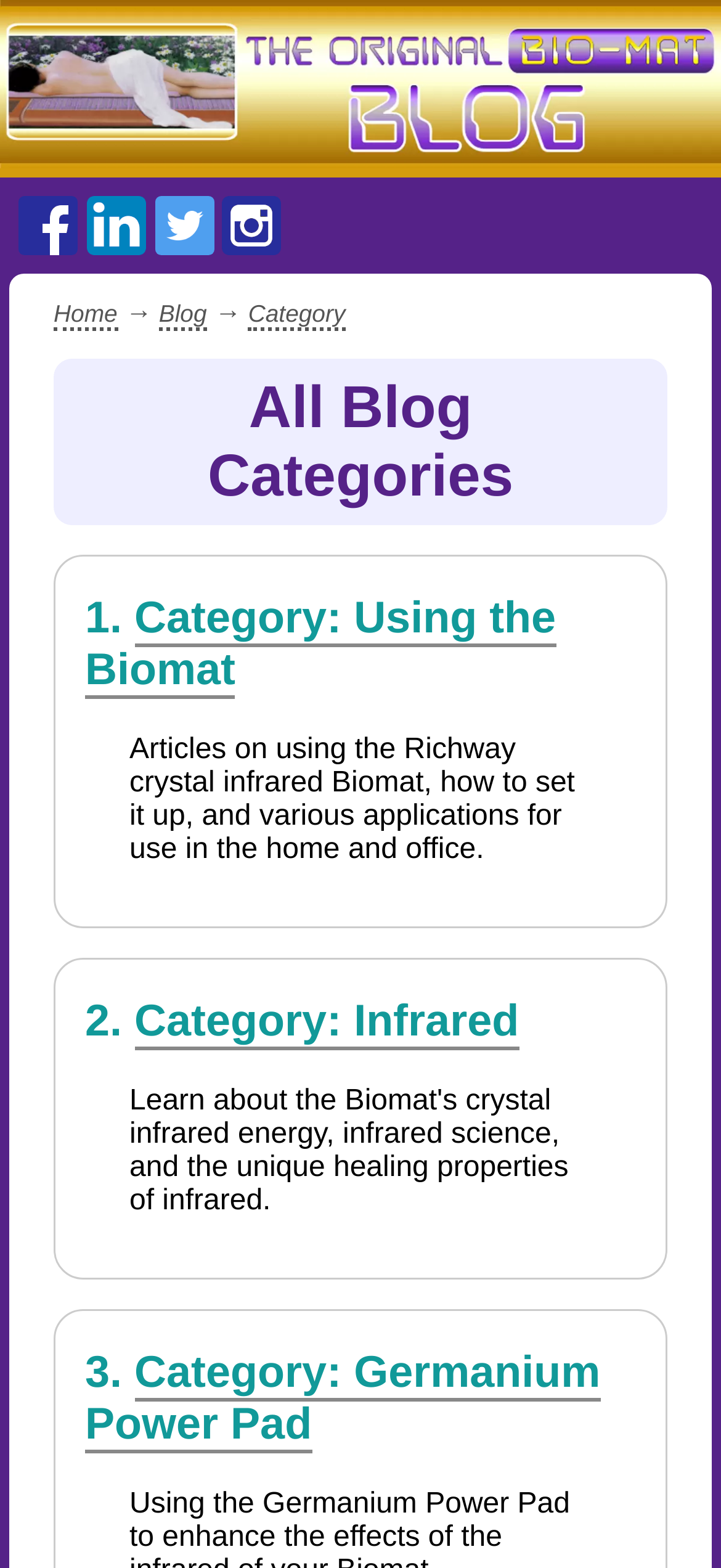Please locate the bounding box coordinates of the element that should be clicked to achieve the given instruction: "Explore Renaissance archives".

None